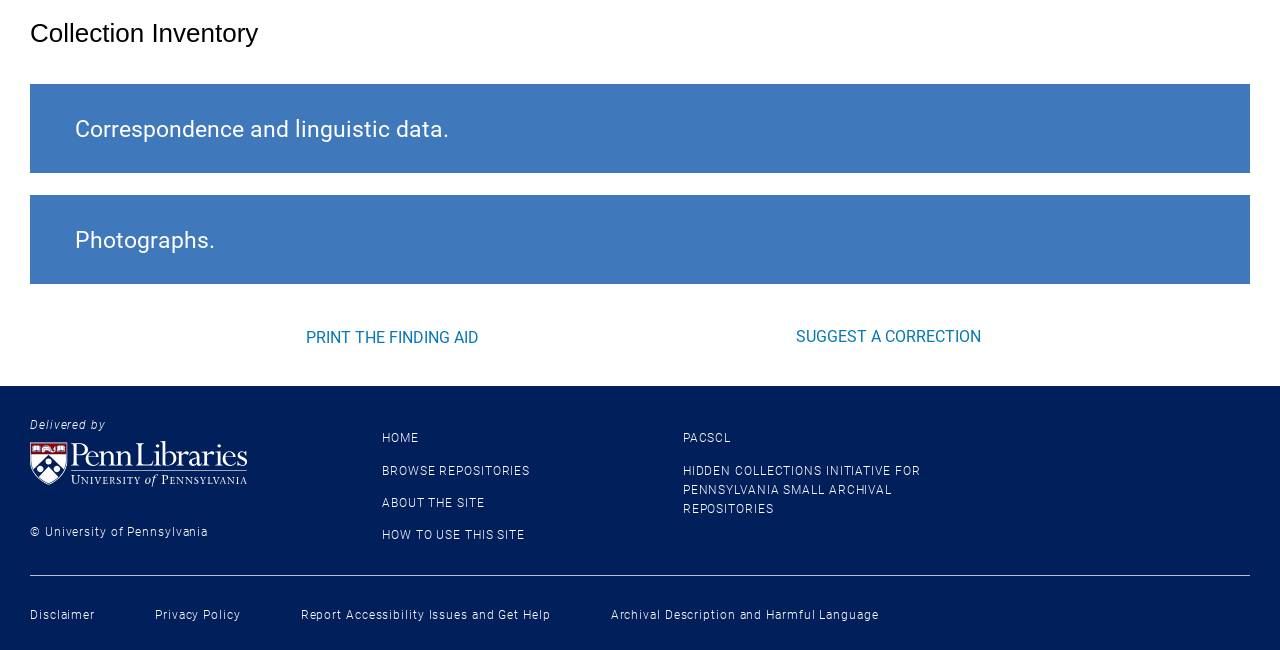What is the copyright holder of the webpage's content?
Based on the screenshot, respond with a single word or phrase.

University of Pennsylvania